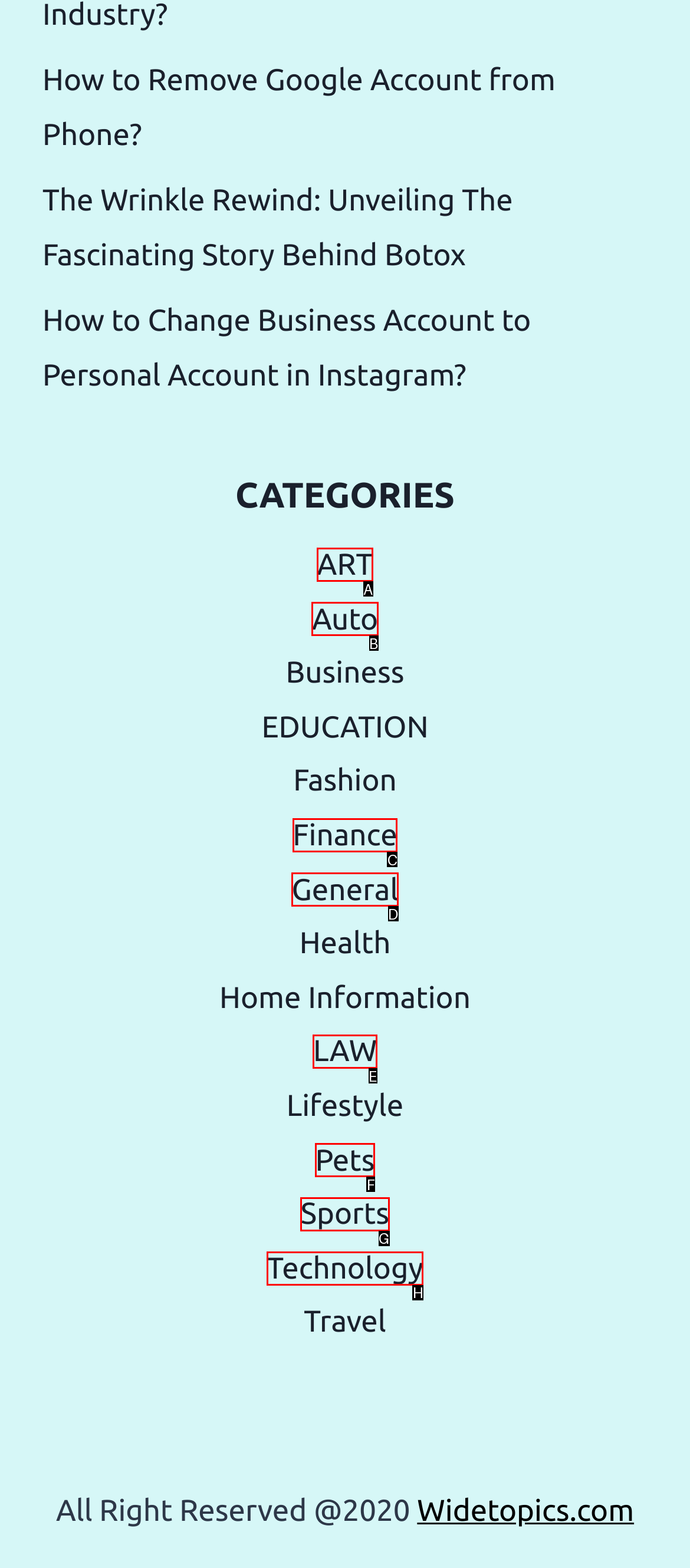Identify which HTML element matches the description: General. Answer with the correct option's letter.

D